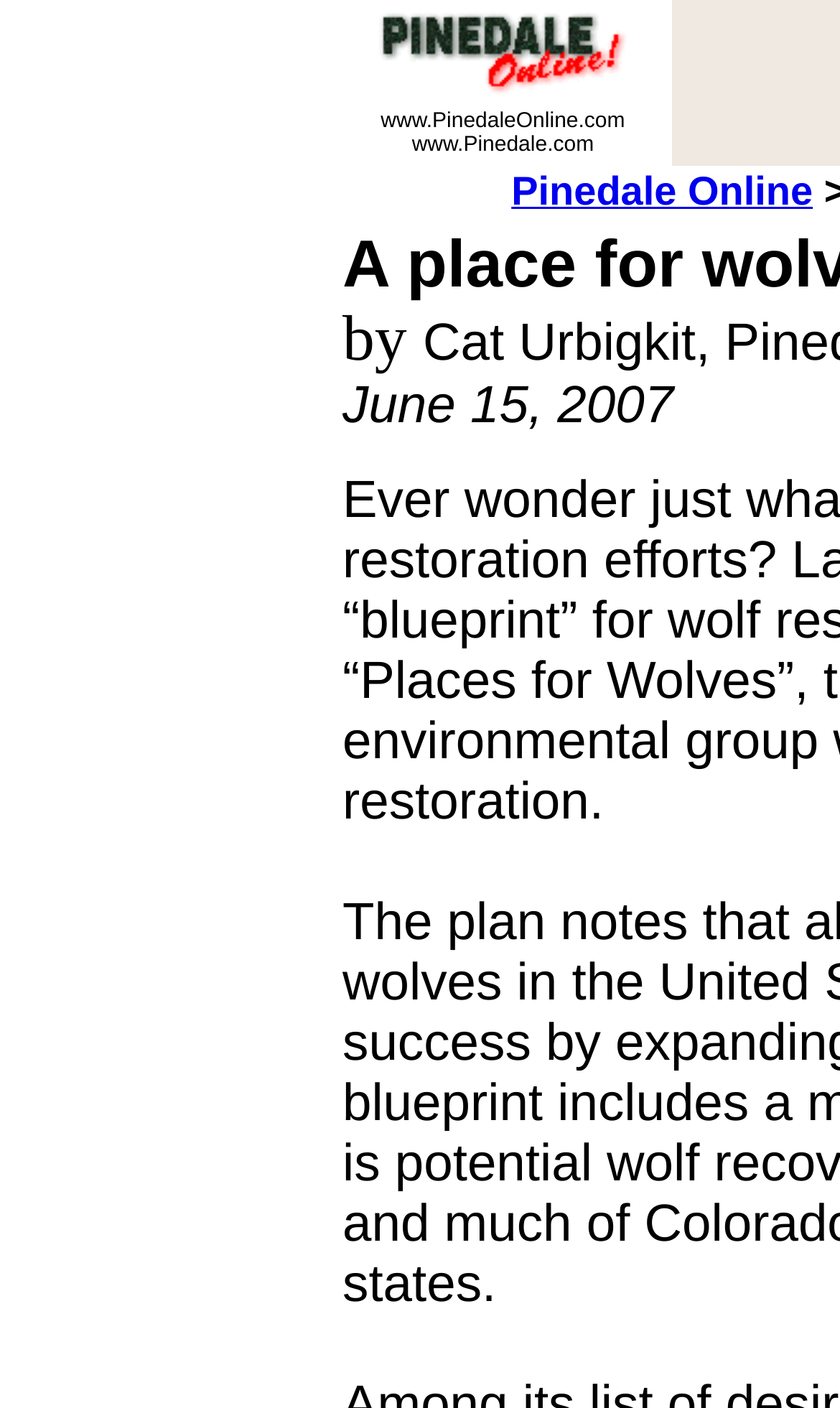Predict the bounding box of the UI element based on this description: "parent_node: www.PinedaleOnline.com".

[0.446, 0.05, 0.751, 0.076]